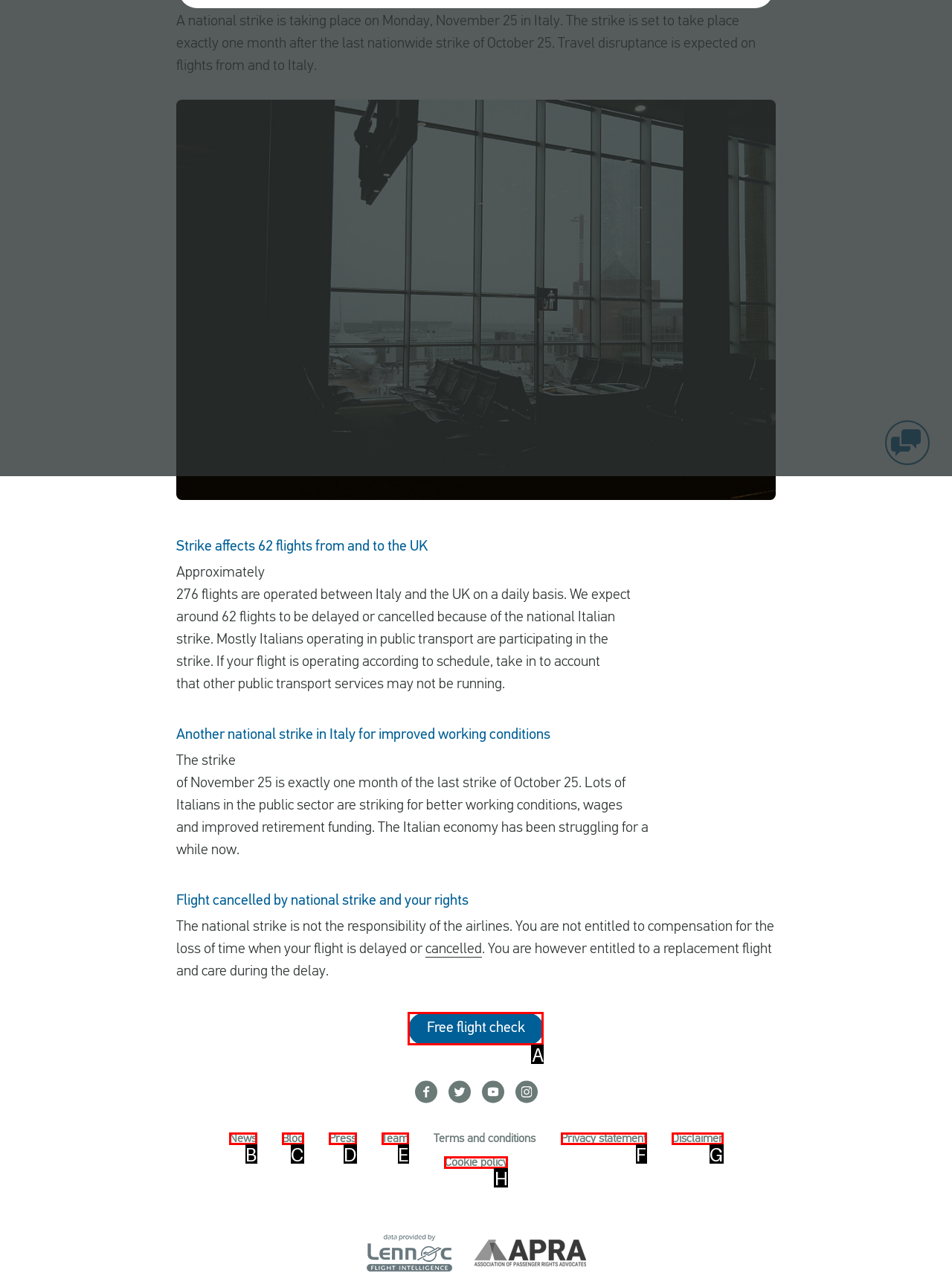Determine which HTML element corresponds to the description: Press. Provide the letter of the correct option.

D